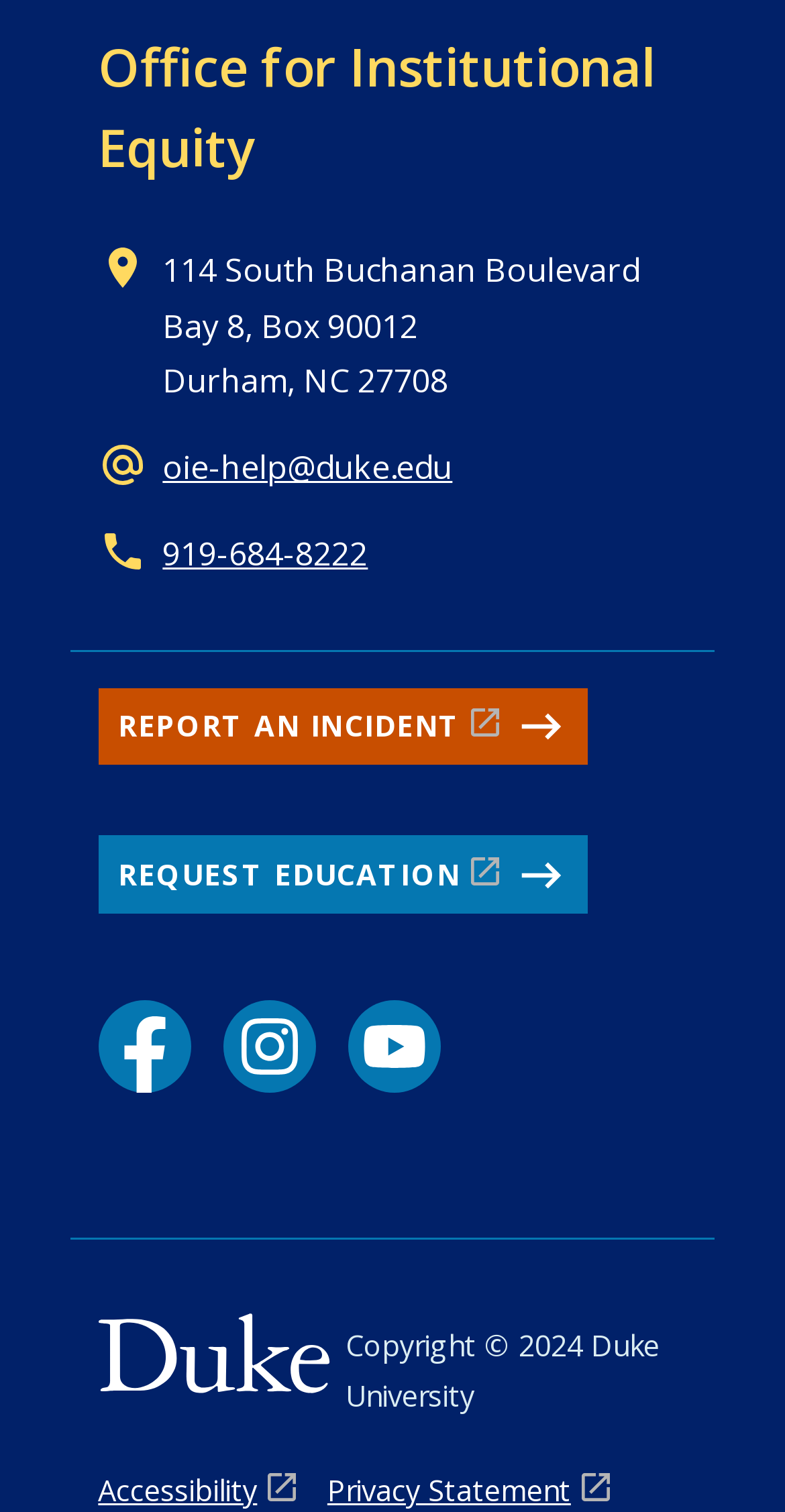Locate the bounding box coordinates of the clickable part needed for the task: "Send an email to 'oie-help@duke.edu'".

[0.207, 0.294, 0.576, 0.323]